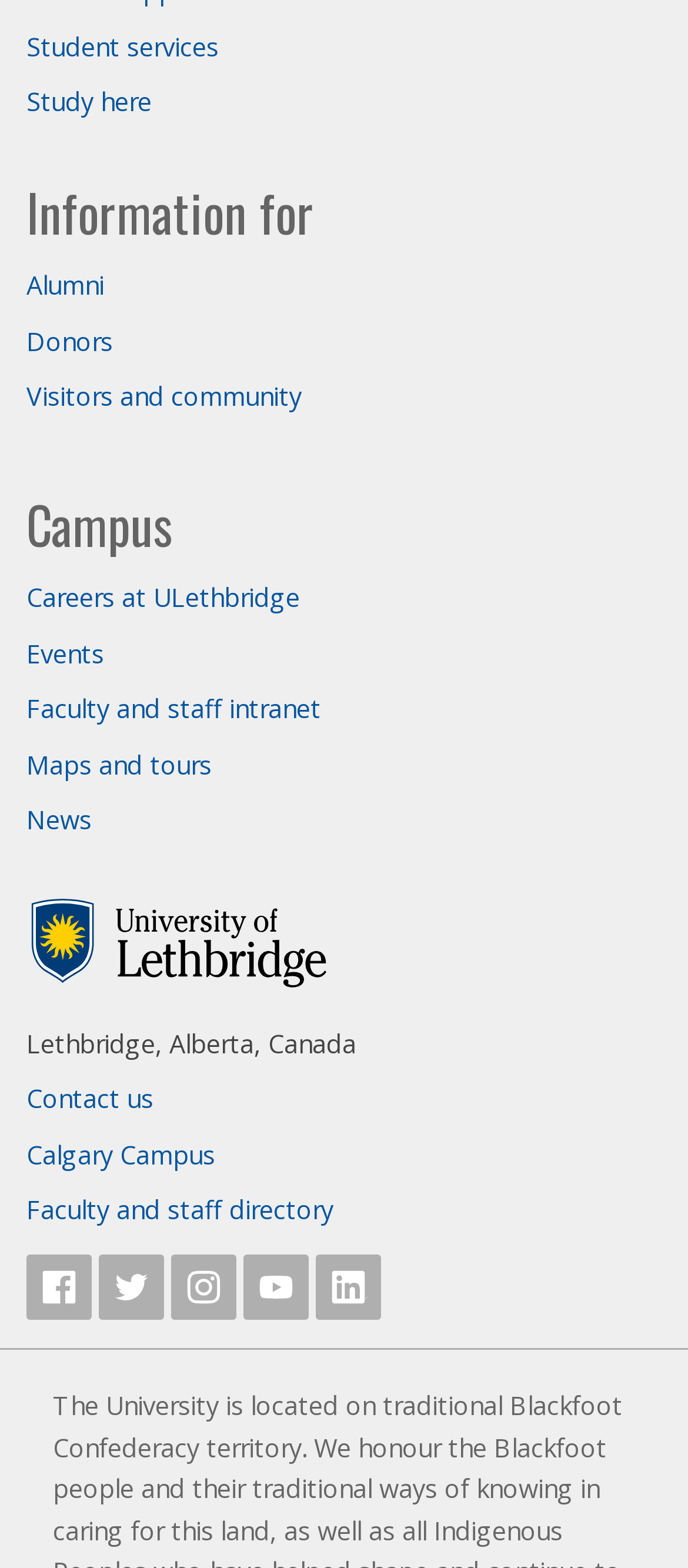Find the bounding box coordinates of the clickable area that will achieve the following instruction: "Contact us".

[0.038, 0.688, 0.223, 0.709]